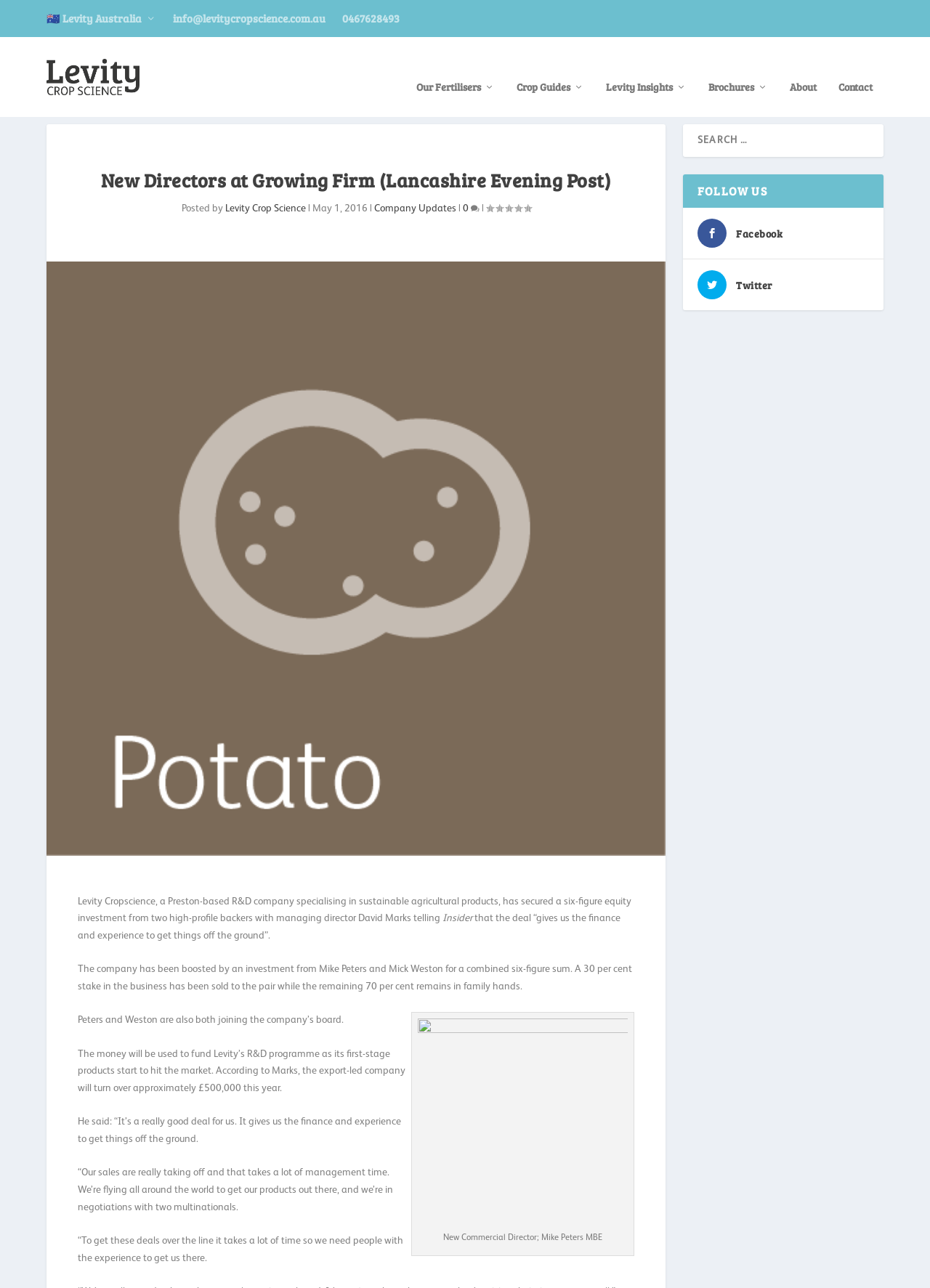Review the image closely and give a comprehensive answer to the question: What is the name of the publication that published the article?

The article mentions 'Lancashire Evening Post' as the publication that published the article. This information can be found in the heading of the article.